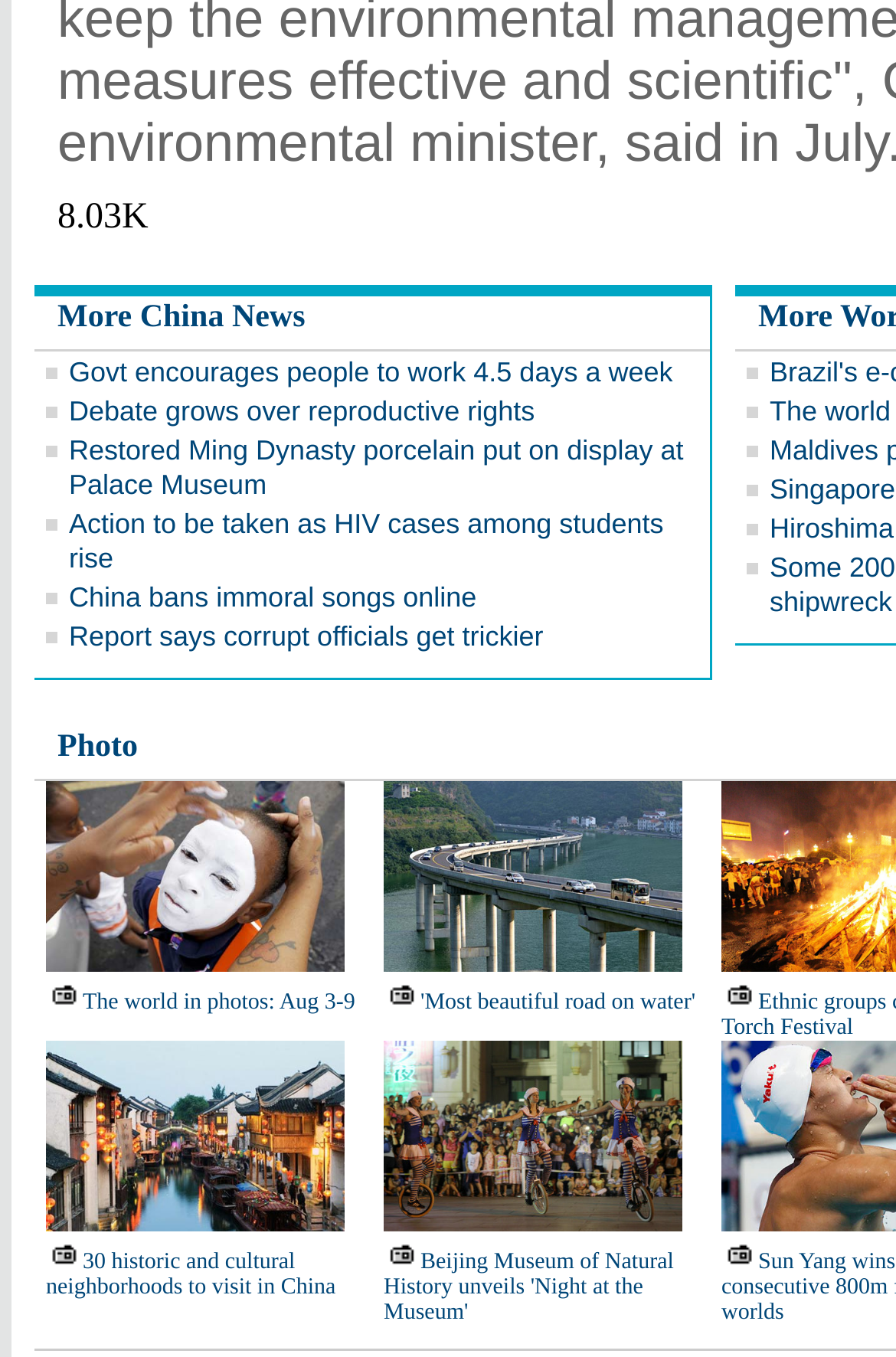What is the title of the last news link? Refer to the image and provide a one-word or short phrase answer.

Beijing Museum of Natural History unveils 'Night at the Museum'